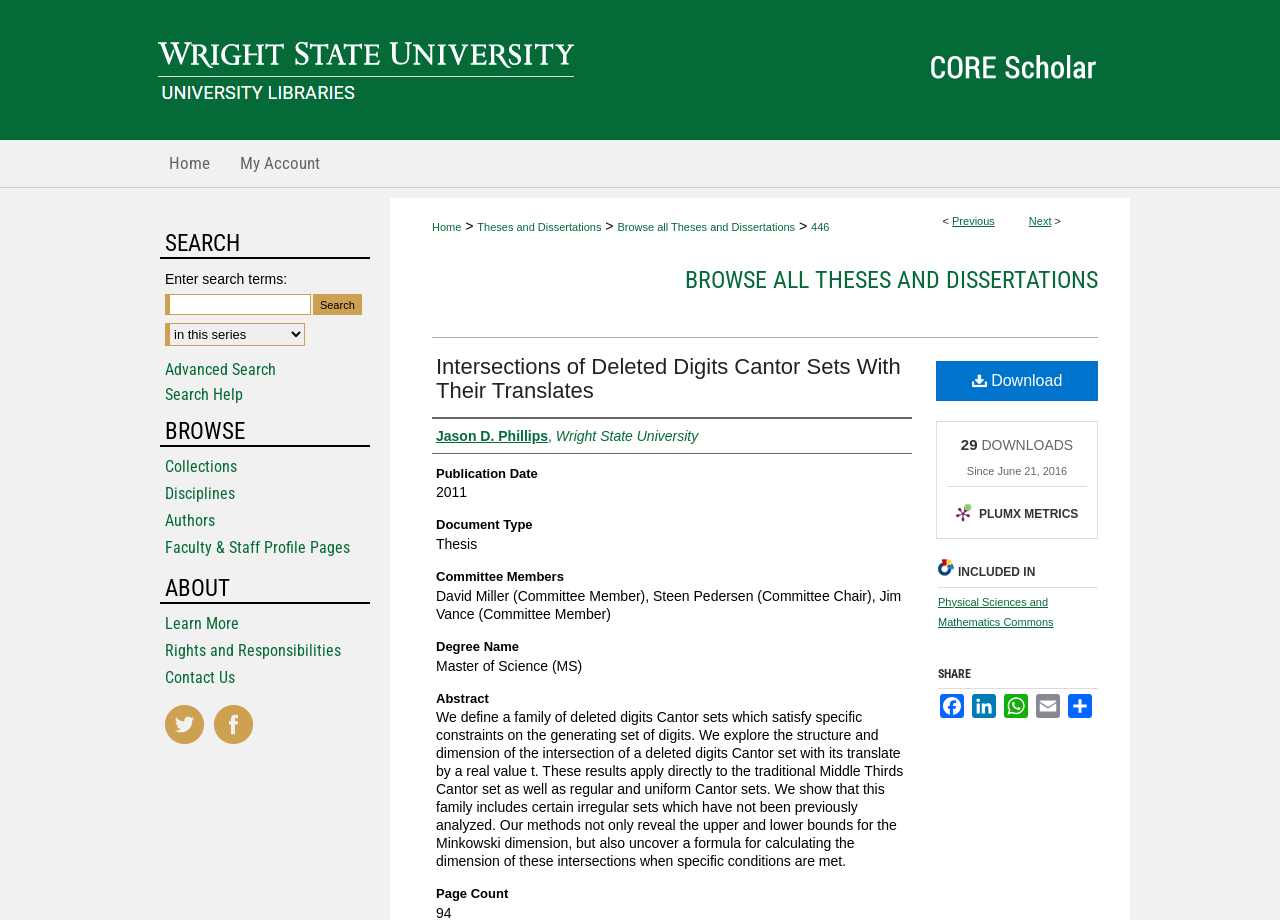Please extract and provide the main headline of the webpage.

Intersections of Deleted Digits Cantor Sets With Their Translates